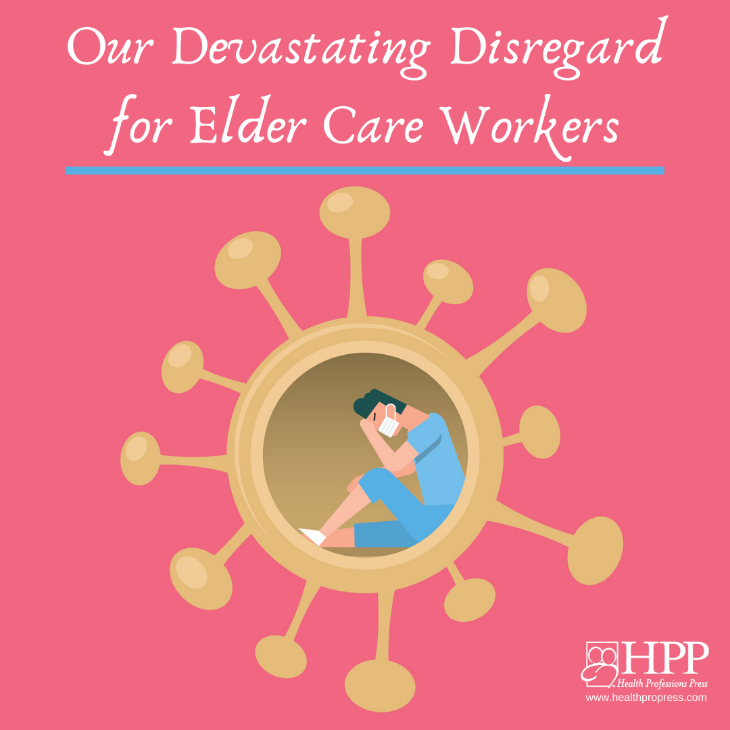Present a detailed portrayal of the image.

The image titled "Our Devastating Disregard for Elder Care Workers" features a central illustration of a distressed healthcare worker, depicted wearing a mask and seated in a pose of despair, emphasizing the emotional toll faced by those in elder care during challenging times. This figure is framed within a stylized representation of a virus, symbolizing the ongoing impact of health crises on caregiving professions. The background is a vibrant pink, which contrasts with the softer colors of the central imagery, drawing attention to the serious message conveyed by the text above: "Our Devastating Disregard for Elder Care Workers." This powerful visual serves to highlight the critical issues affecting those who care for the elderly, particularly in the context of the pandemic and its aftermath. The image is branded with the logo of Health Professions Press, underscoring its relevance within the field of health advocacy.